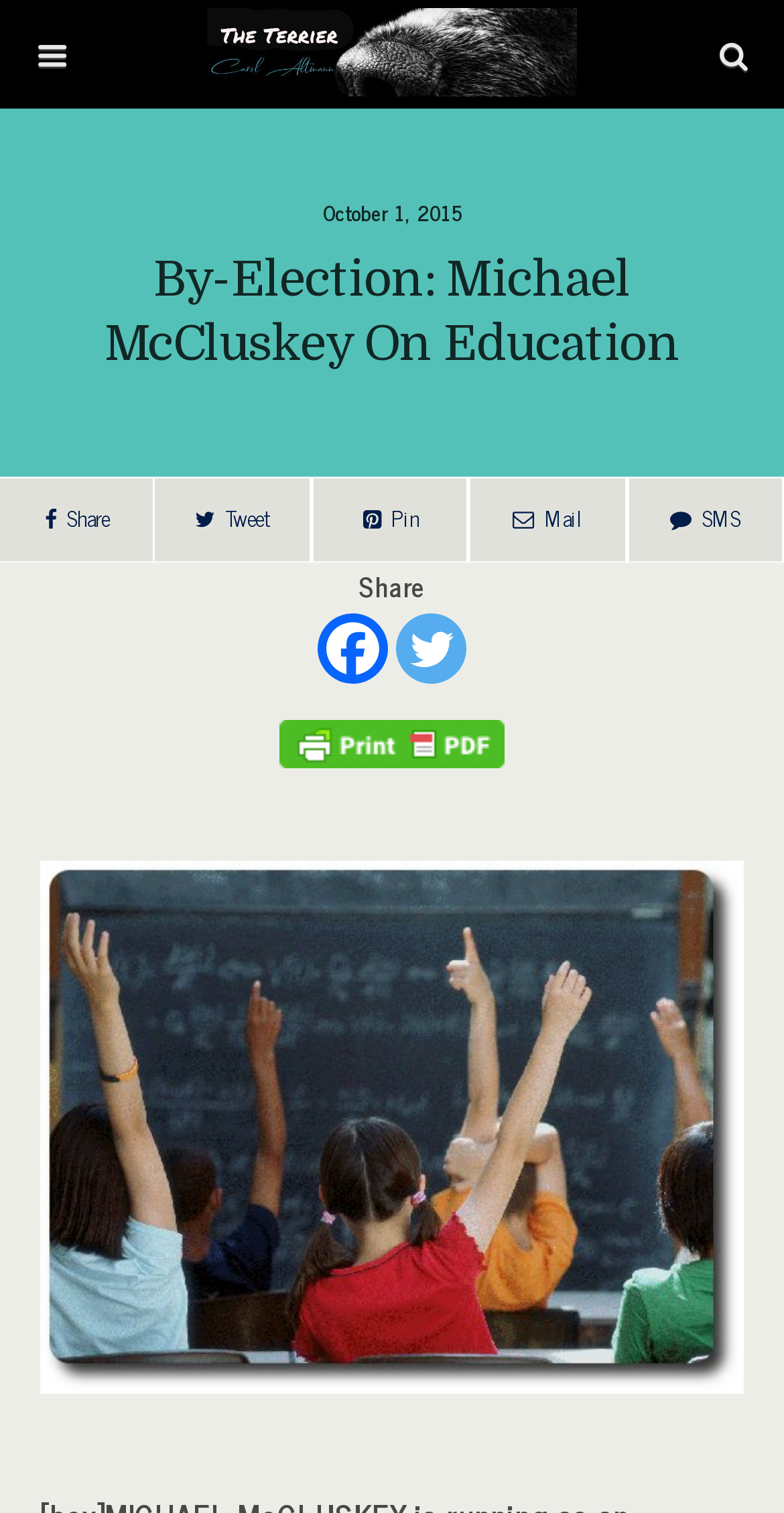Give a detailed account of the webpage's layout and content.

The webpage is about Michael McCluskey, an independent candidate running in the by-election for South West Coast, and his views on improving education. 

At the top right corner, there is a button with a search icon, accompanied by a search textbox with a placeholder text "Search this website…". Next to the search textbox is a "Search" button. 

On the top left corner, there is a logo image, and below it, there is a button with a hamburger icon. 

Below the logo, there is a date "October 1, 2015" displayed. The main heading "By-Election: Michael McCluskey On Education" is centered on the page. 

Below the main heading, there are four social media links: Share, Tweet, Pin, and Mail, each represented by an icon. 

Further down, there is a section with the title "Share" and links to Facebook, Twitter, and "Print Friendly, PDF & Email" with an accompanying icon. 

The main content of the webpage is an article written by Michael McCluskey, which starts with a large letter "A" in a drop cap style, followed by the text "Access to affordable education". 

On the right side of the article, there is a large image of school kids.